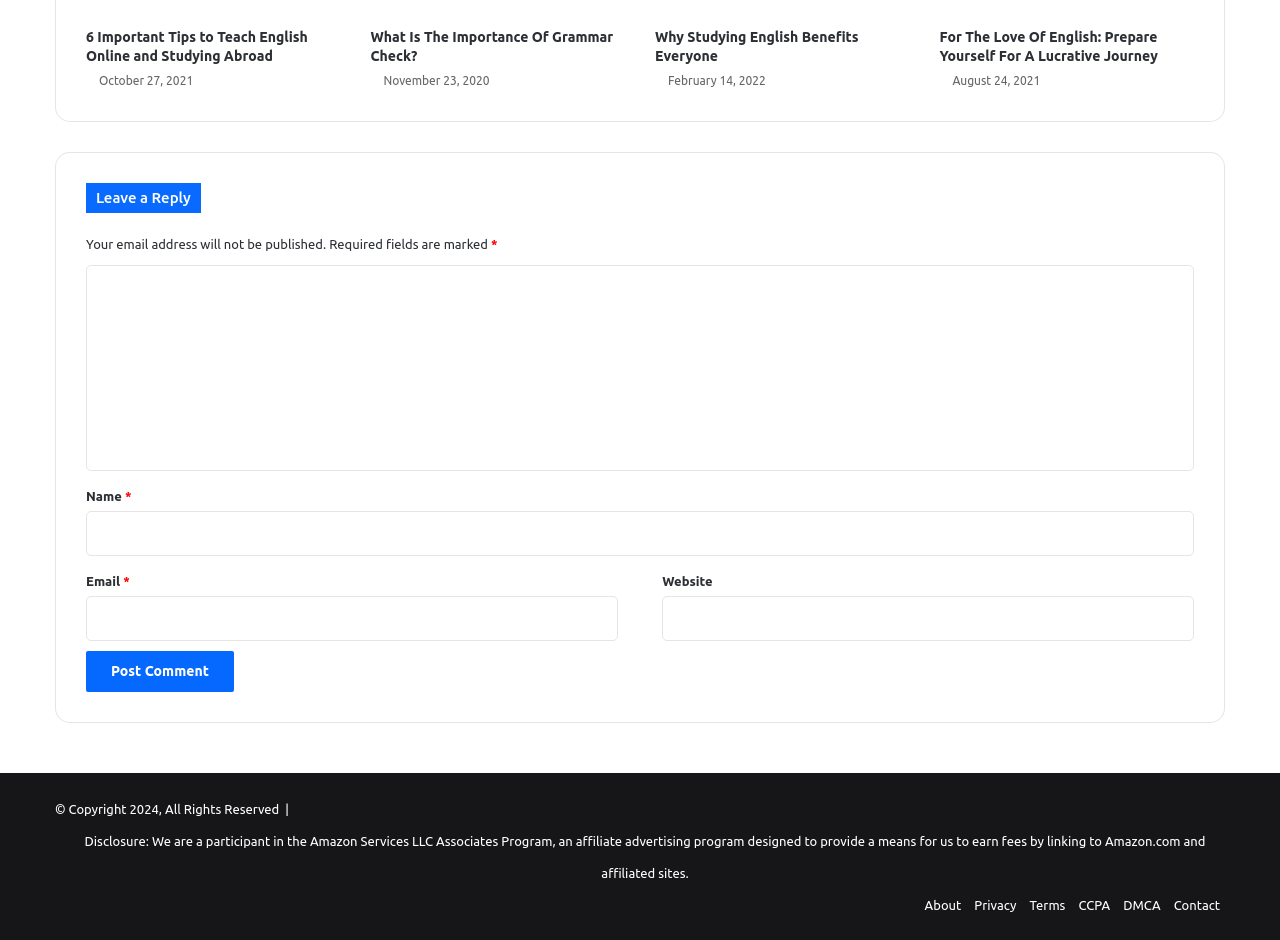How many comment fields are there?
Refer to the image and give a detailed answer to the question.

There are four comment fields on the webpage: Comment, Name, Email, and Website. These fields are required to leave a reply on the webpage.